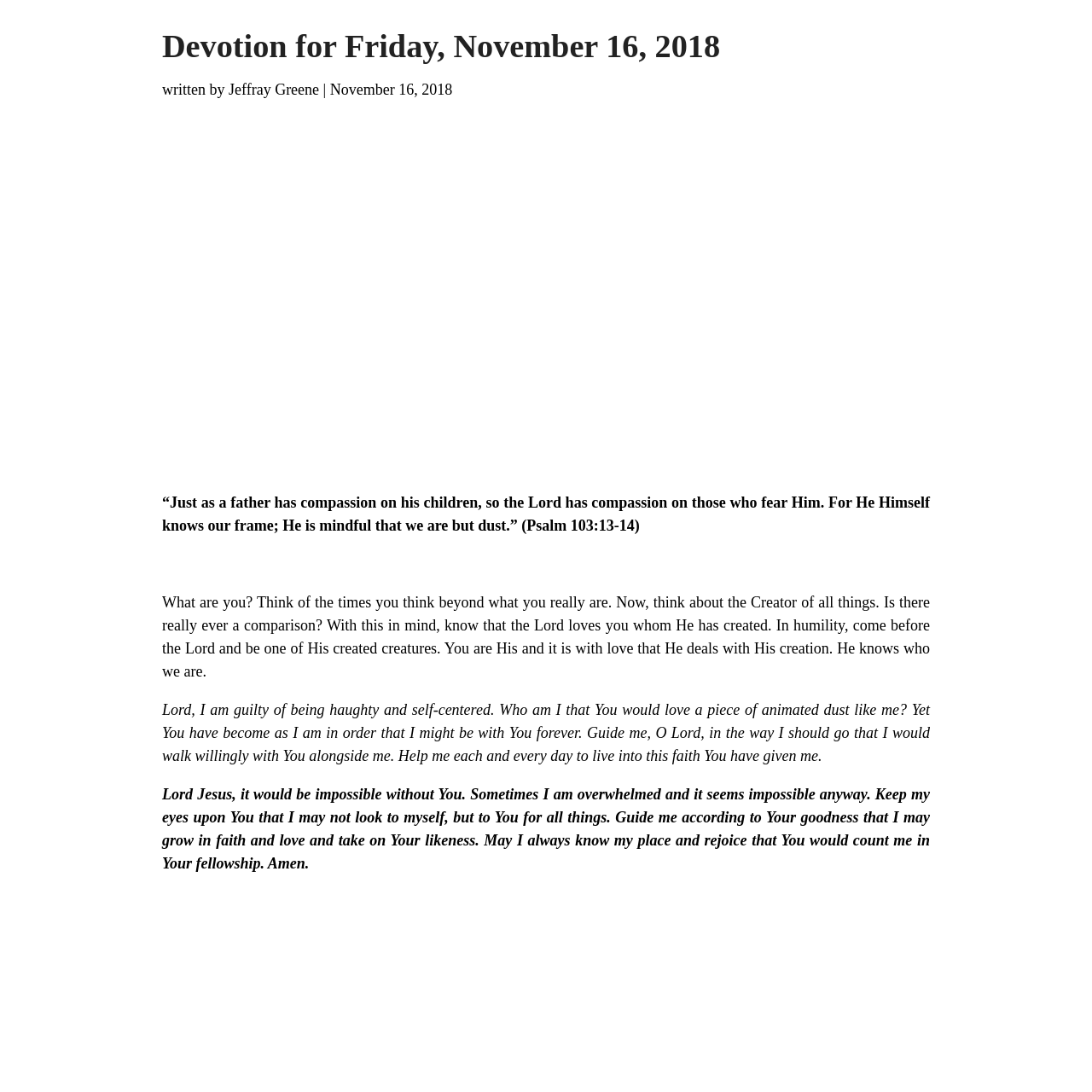What is the tone of the devotion?
Give a one-word or short-phrase answer derived from the screenshot.

Humility